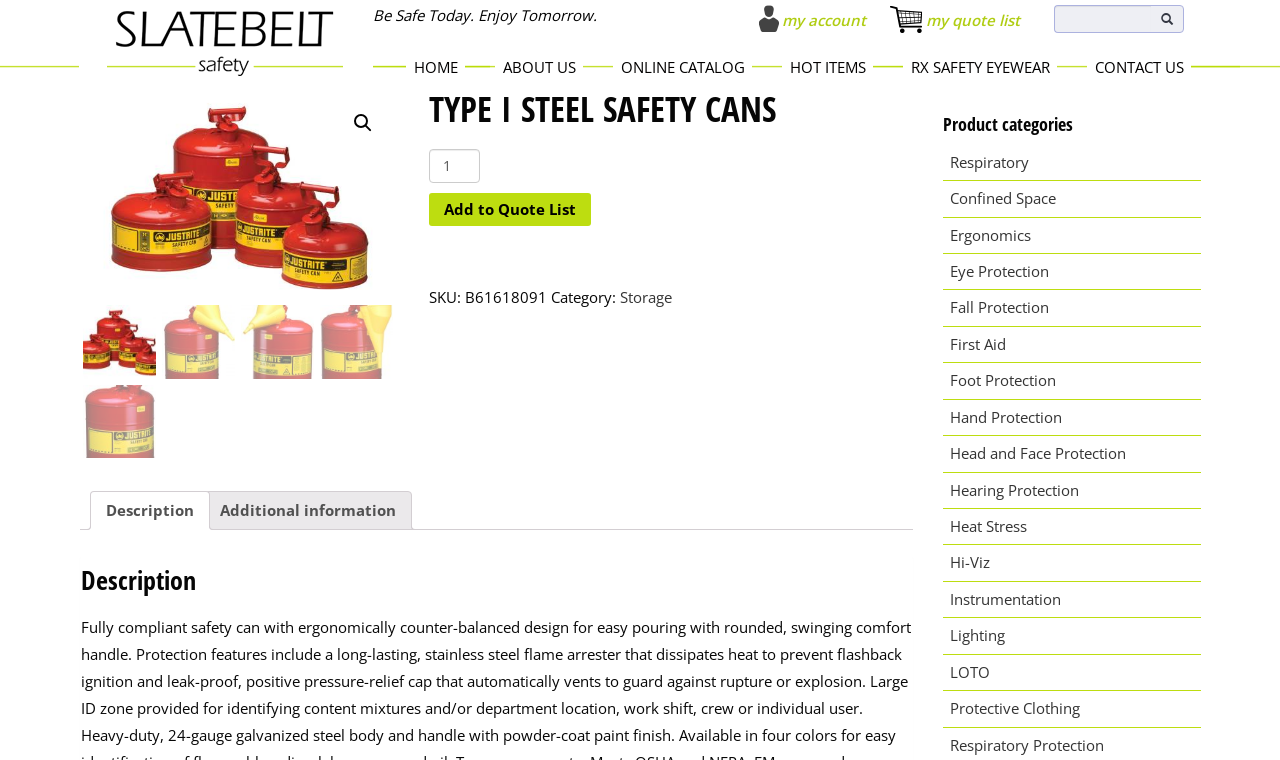Extract the bounding box for the UI element that matches this description: "Add to Quote List".

[0.336, 0.253, 0.462, 0.297]